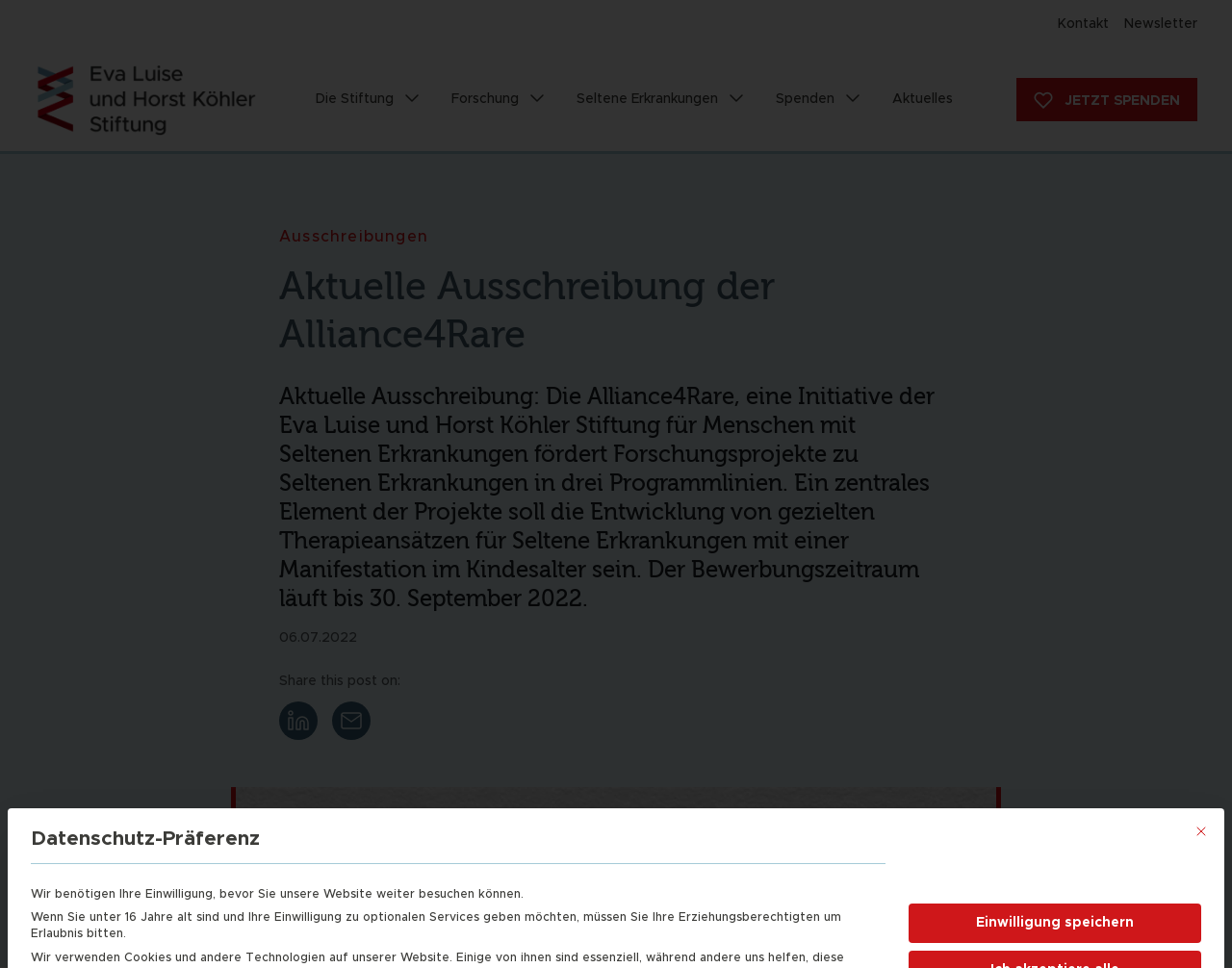Locate the bounding box coordinates of the clickable part needed for the task: "Click on Kontakt".

[0.846, 0.015, 0.912, 0.035]